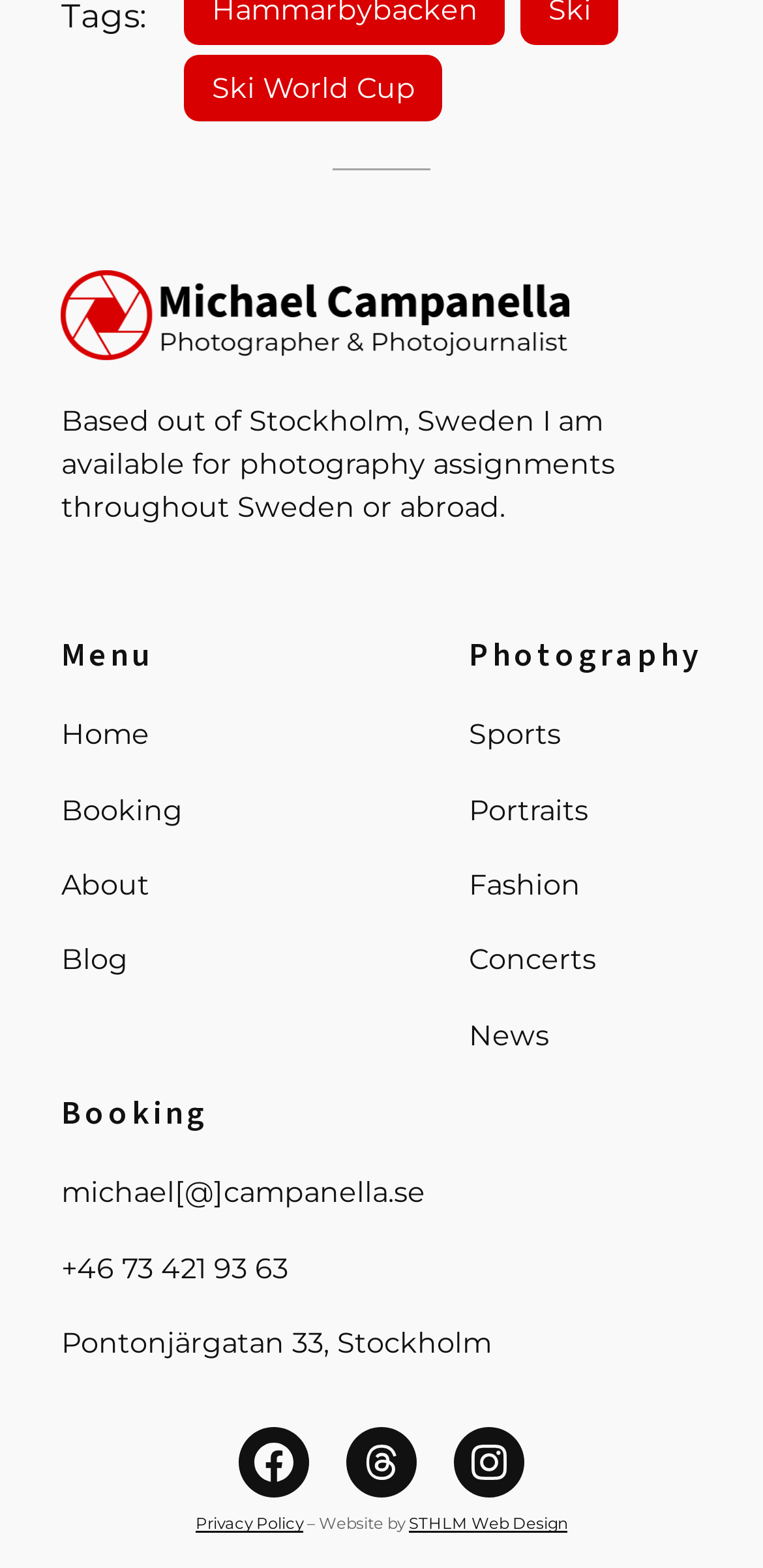Based on the element description "+46 73 421 93 63", predict the bounding box coordinates of the UI element.

[0.08, 0.795, 0.377, 0.823]